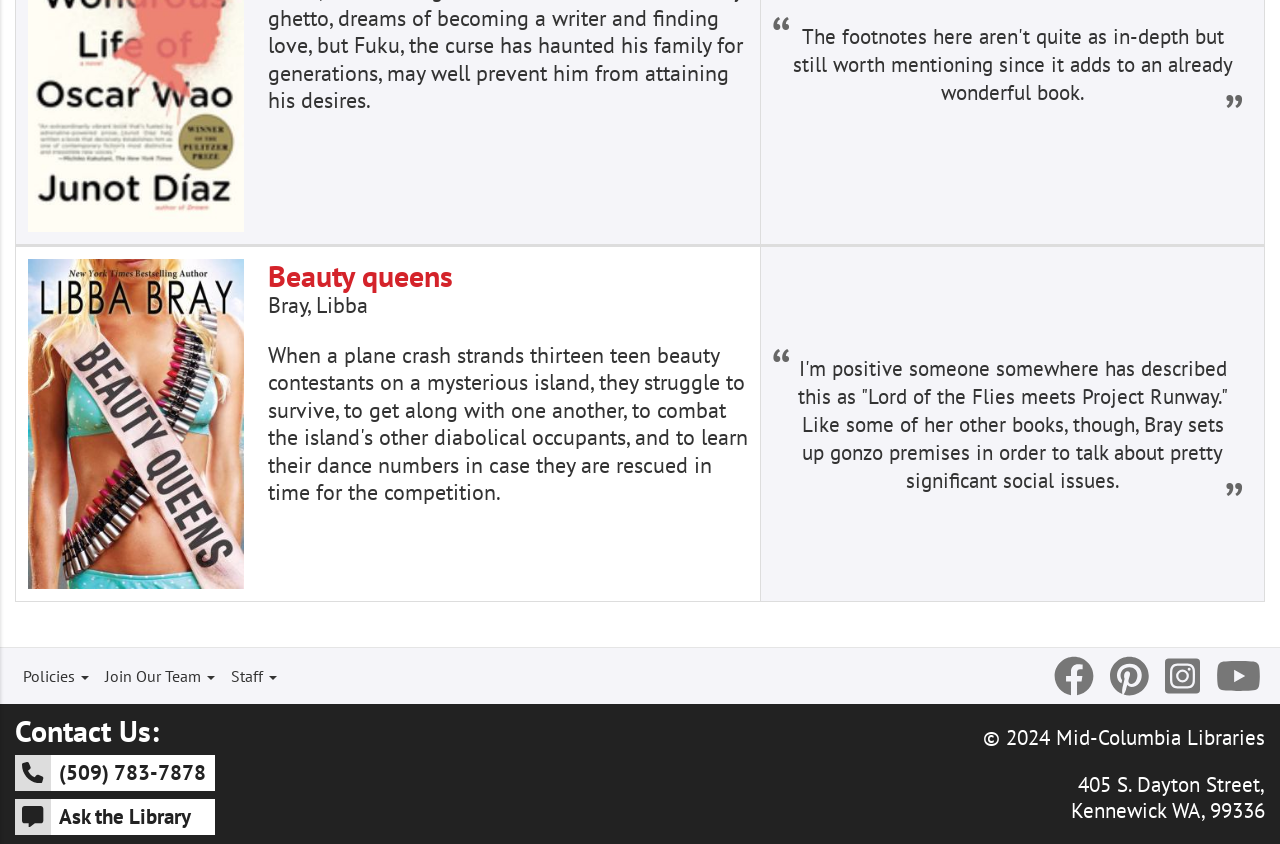What is the author of the book 'Beauty queens'?
Based on the image, please offer an in-depth response to the question.

The author of the book 'Beauty queens' is Libba Bray, which can be inferred from the StaticText element with the text content 'Bray, Libba'.